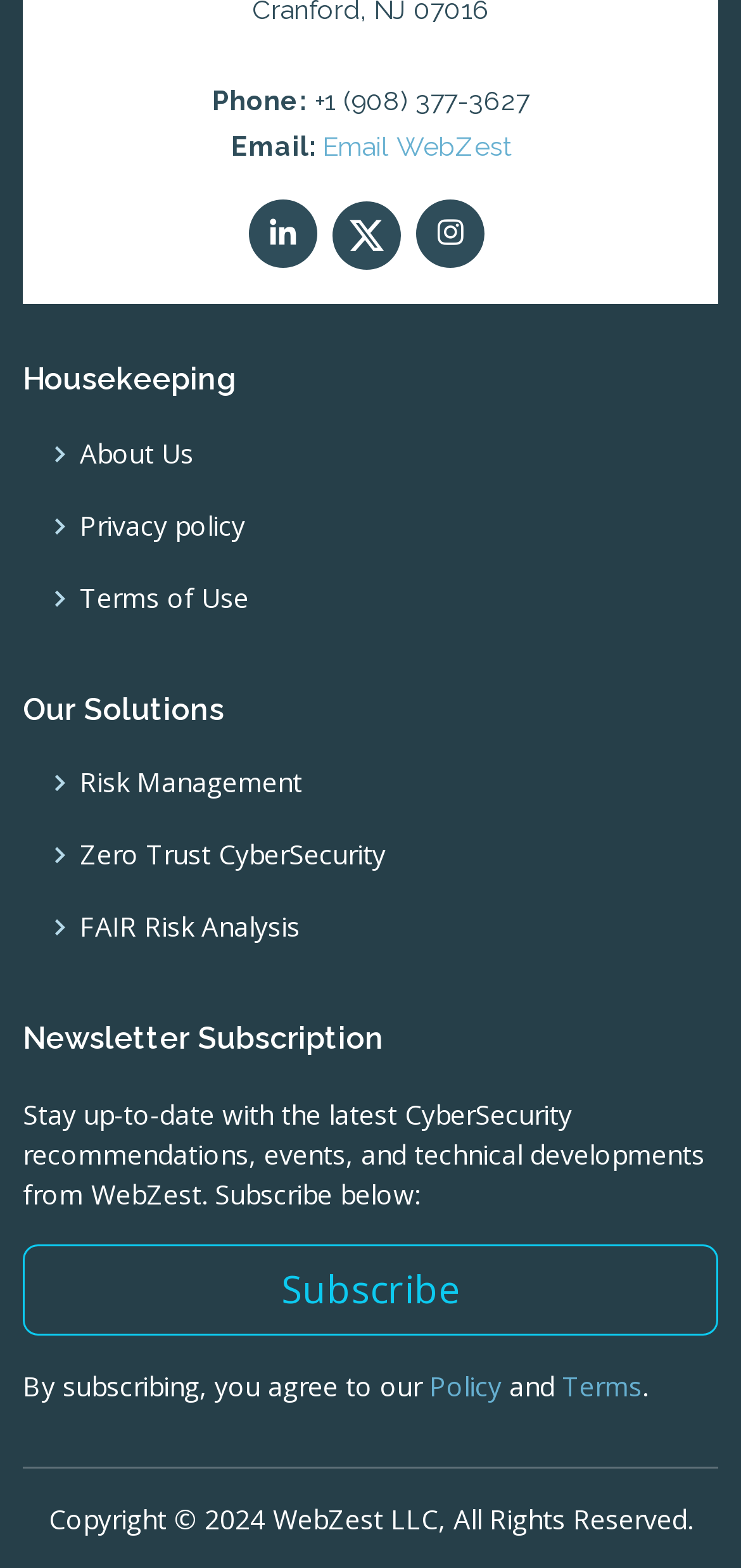Identify the bounding box coordinates for the UI element described as follows: "Risk Management". Ensure the coordinates are four float numbers between 0 and 1, formatted as [left, top, right, bottom].

[0.108, 0.49, 0.408, 0.507]